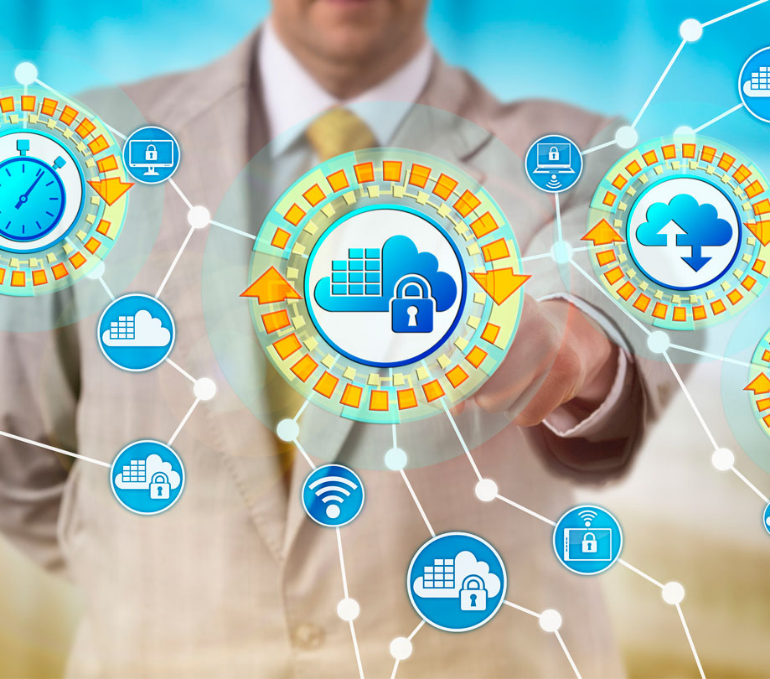What is the tone of the environment depicted in the image?
Look at the image and respond with a one-word or short phrase answer.

Bright and airy